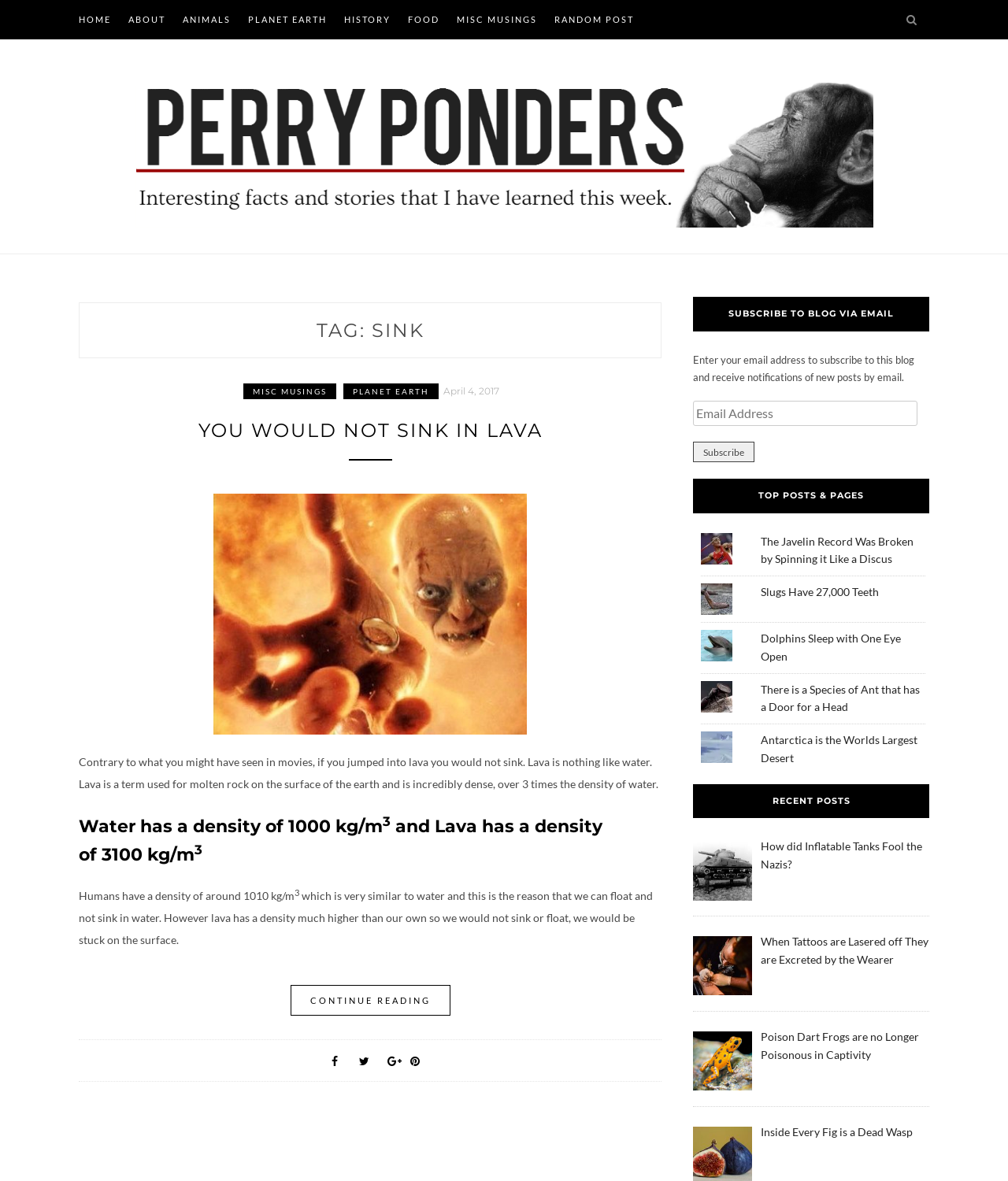Using the provided element description "Slugs Have 27,000 Teeth", determine the bounding box coordinates of the UI element.

[0.755, 0.495, 0.872, 0.507]